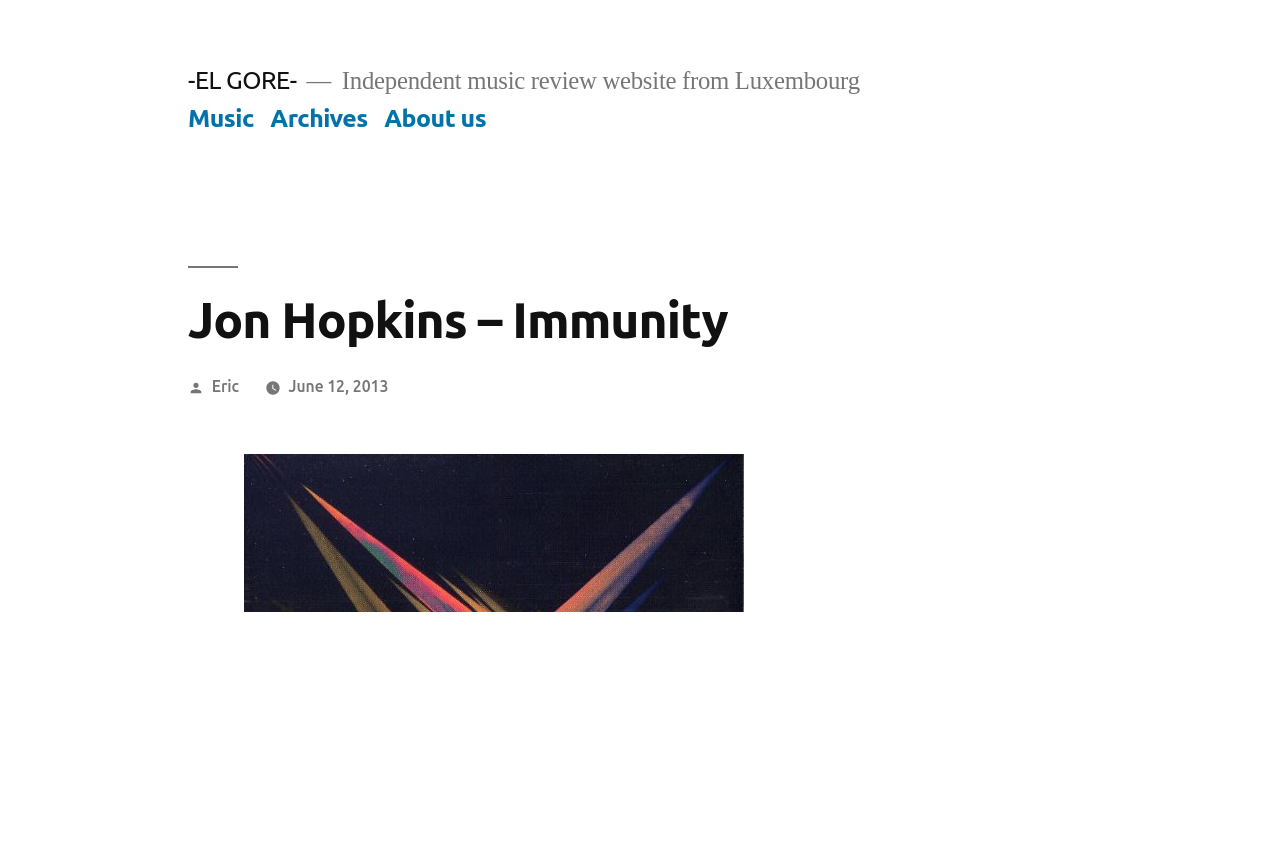Determine the bounding box of the UI element mentioned here: "Eric". The coordinates must be in the format [left, top, right, bottom] with values ranging from 0 to 1.

[0.165, 0.446, 0.187, 0.467]